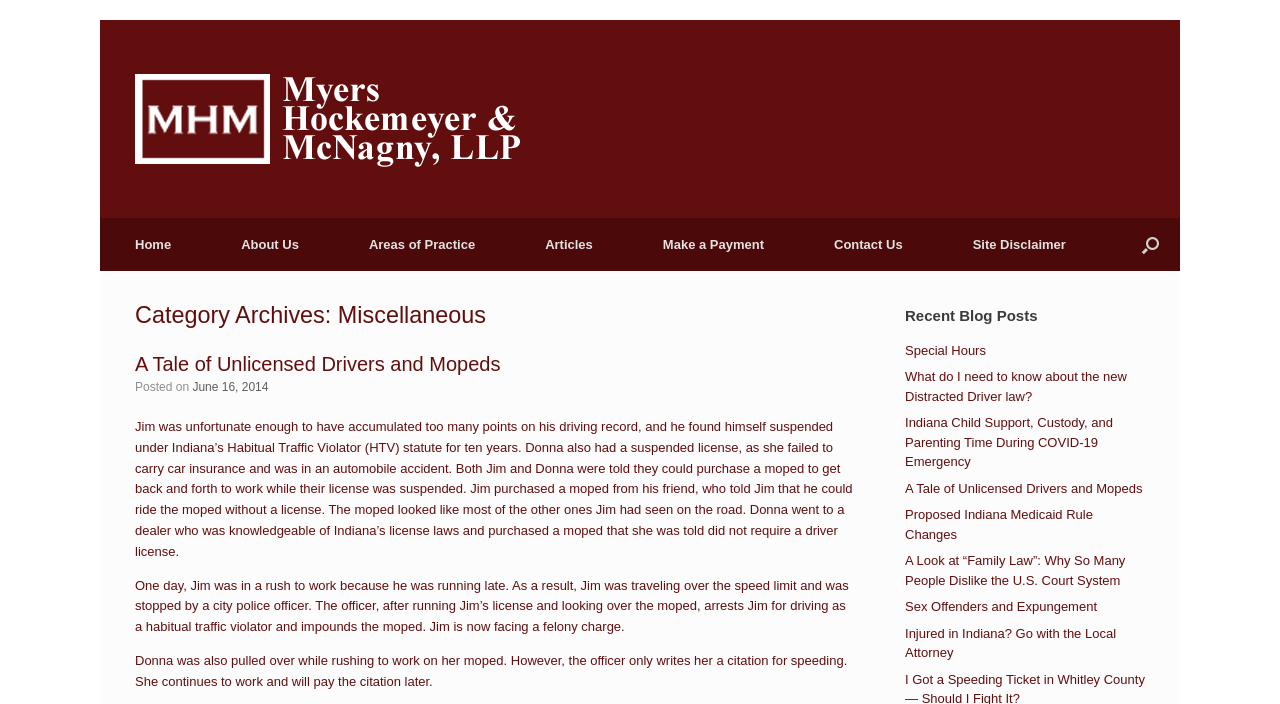Based on the image, provide a detailed and complete answer to the question: 
What is the name of the law firm?

I found the name of the law firm by looking at the logo link at the top left corner of the webpage, which says 'Myers Hockemeyer & McNagny, LLP Logo'.